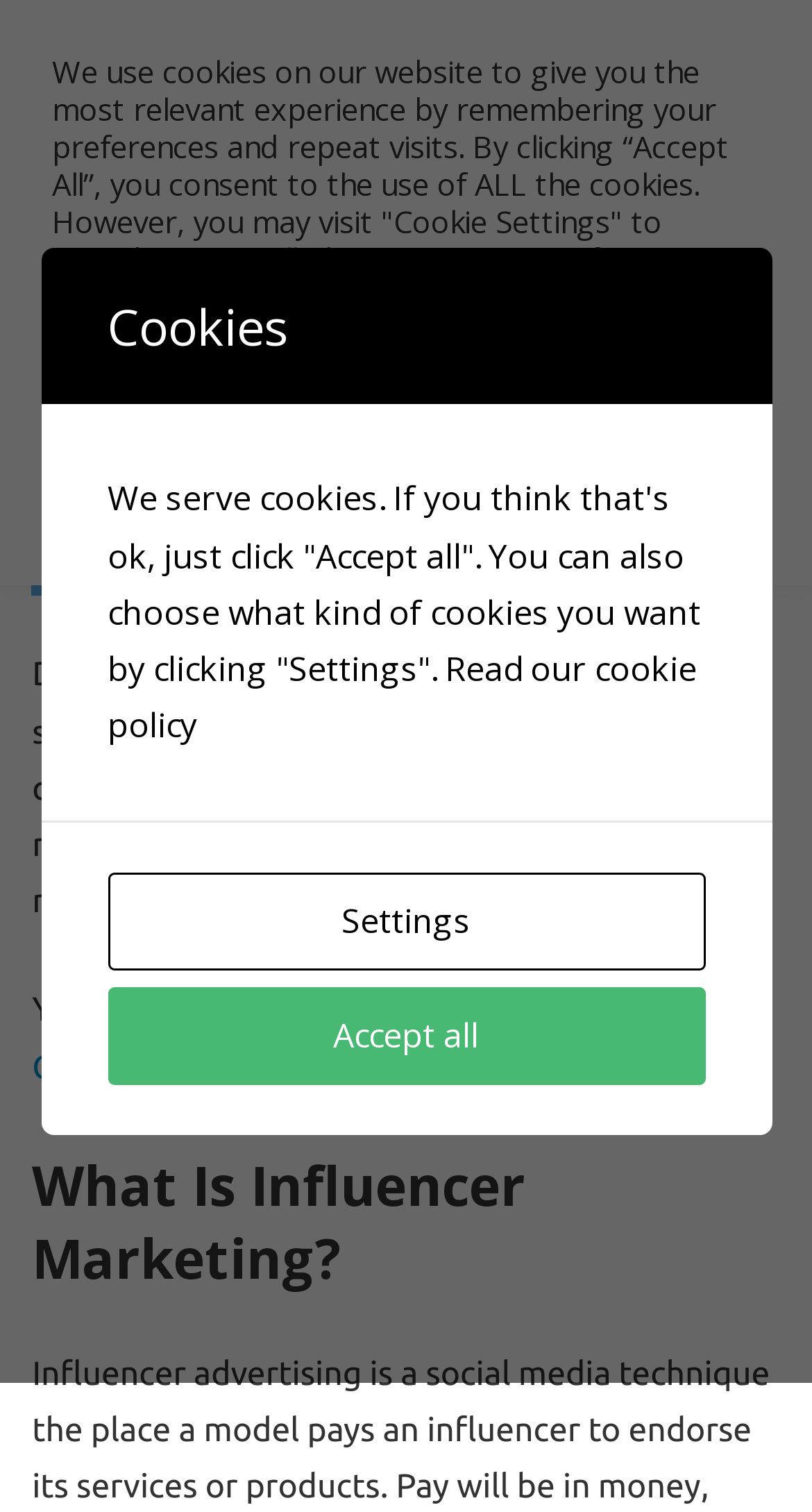Use a single word or phrase to answer the question:
What is the topic of the webpage?

Influencer Marketing